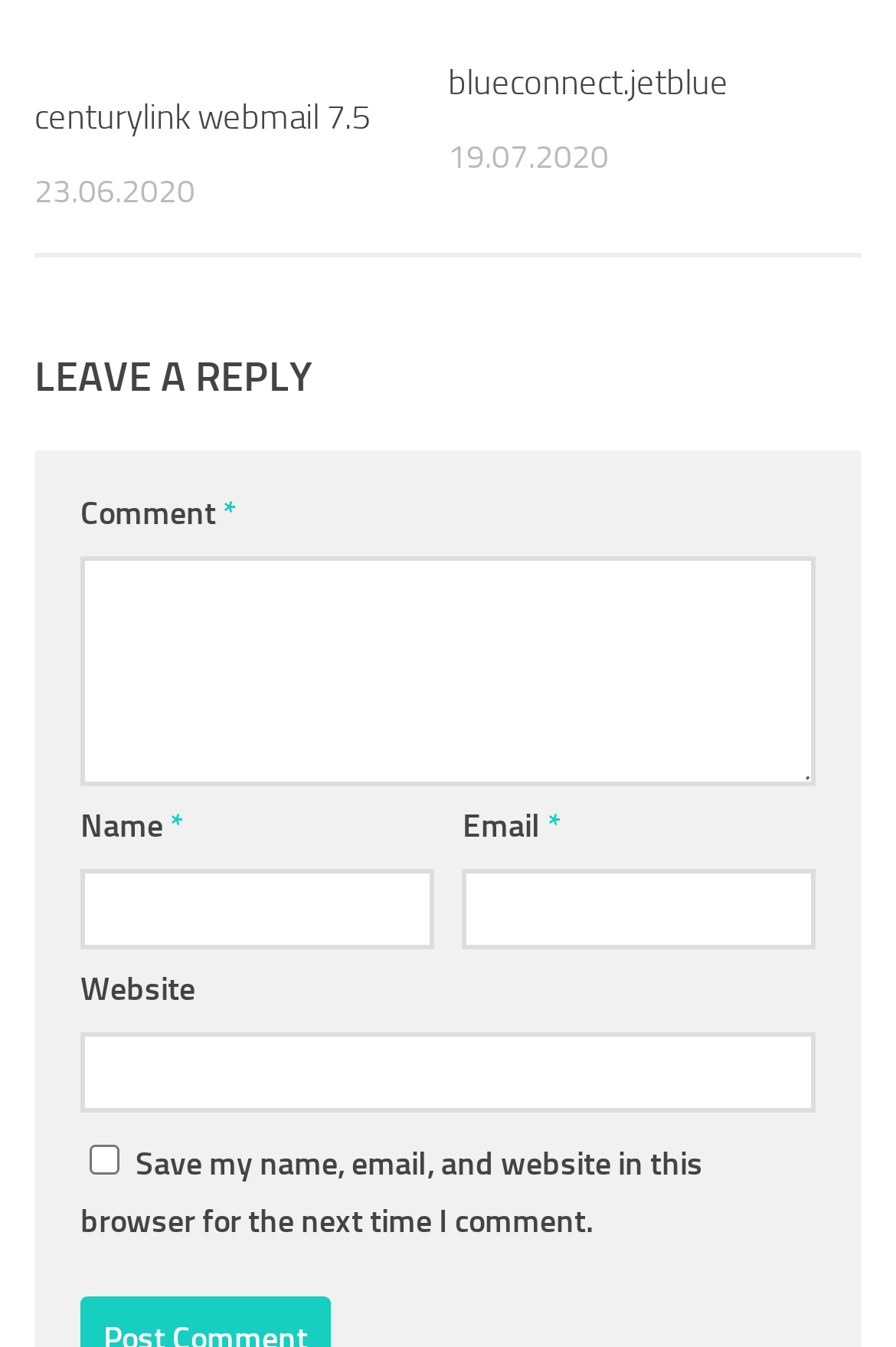What is the date of the first post?
Look at the screenshot and respond with a single word or phrase.

23.06.2020